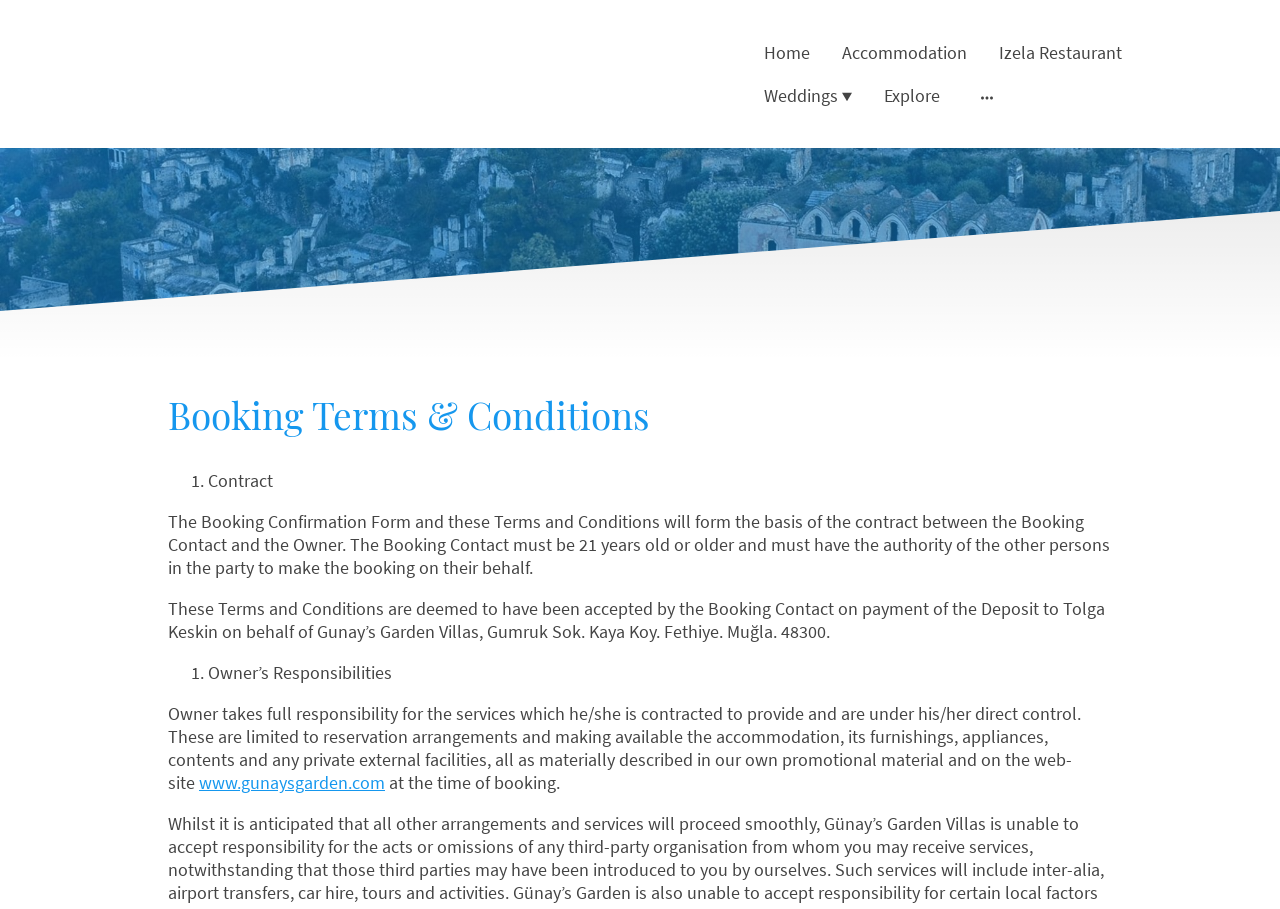Bounding box coordinates are specified in the format (top-left x, top-left y, bottom-right x, bottom-right y). All values are floating point numbers bounded between 0 and 1. Please provide the bounding box coordinate of the region this sentence describes: Conclusion

None